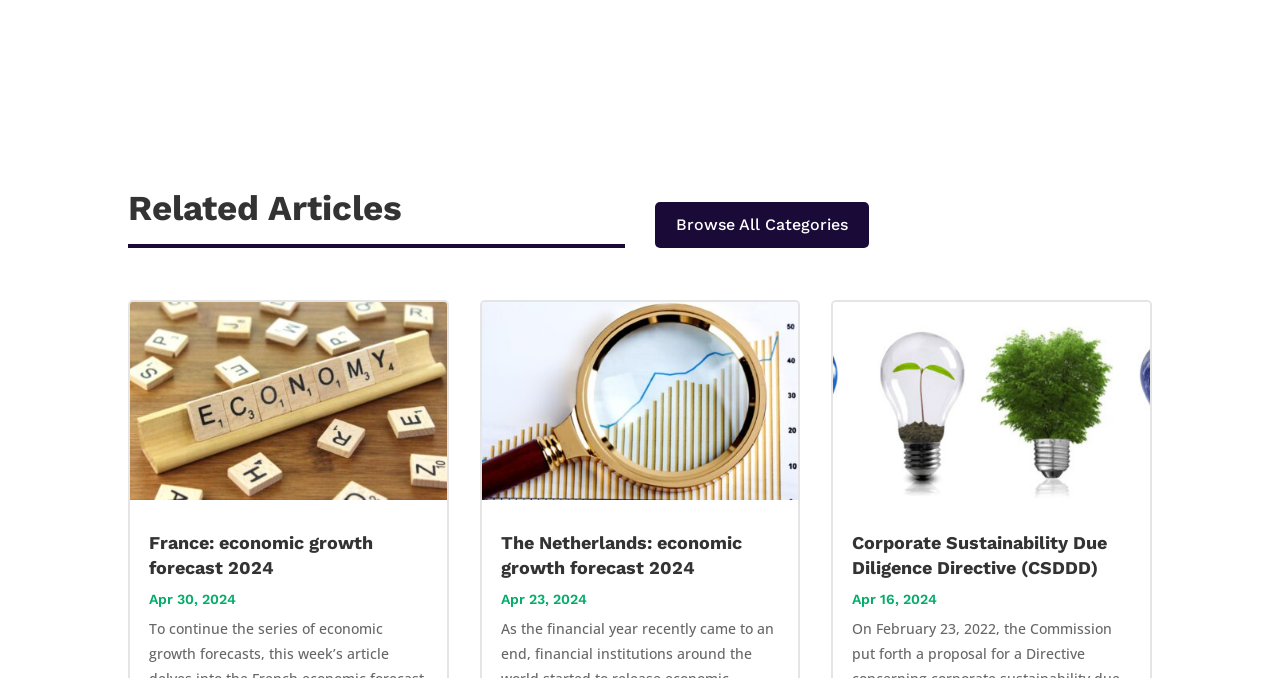Given the element description "France: economic growth forecast 2024", identify the bounding box of the corresponding UI element.

[0.116, 0.784, 0.291, 0.852]